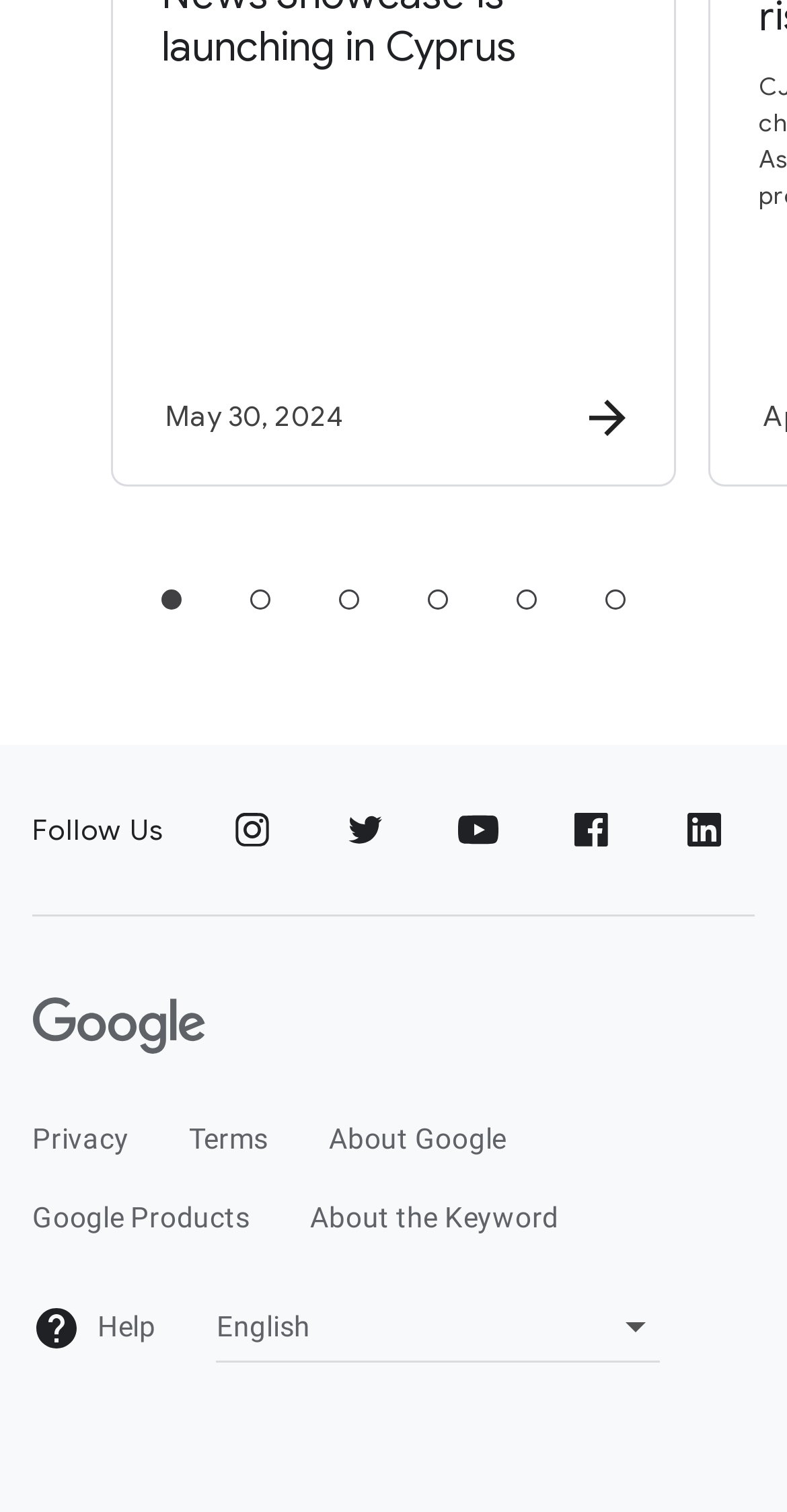What is the date displayed on the webpage?
Give a thorough and detailed response to the question.

The date 'May 30, 2024' is displayed on the webpage, which can be found in the StaticText element with bounding box coordinates [0.21, 0.263, 0.436, 0.287].